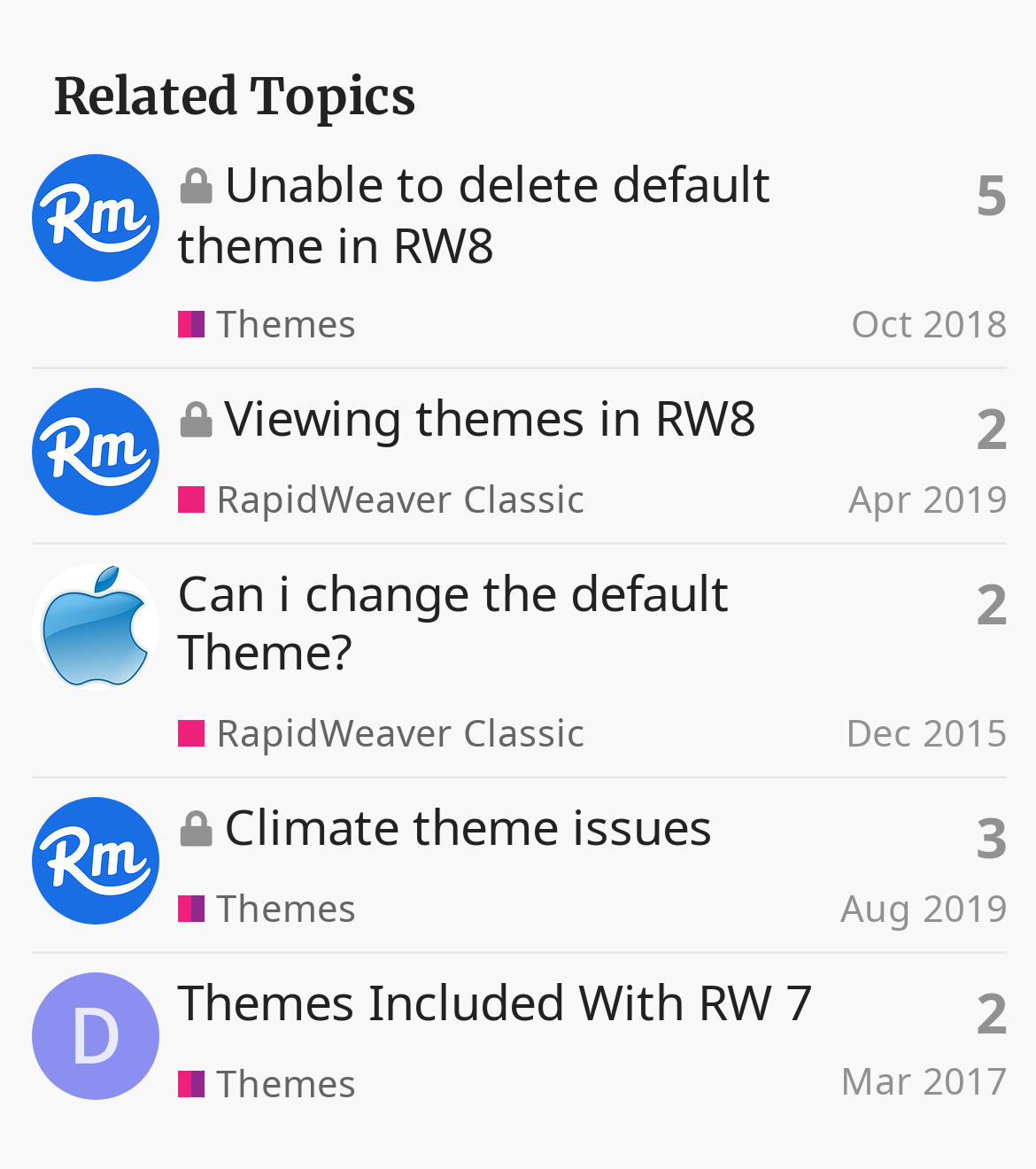Please find the bounding box coordinates of the element that must be clicked to perform the given instruction: "View topic 'Viewing themes in RW8'". The coordinates should be four float numbers from 0 to 1, i.e., [left, top, right, bottom].

[0.216, 0.328, 0.731, 0.385]